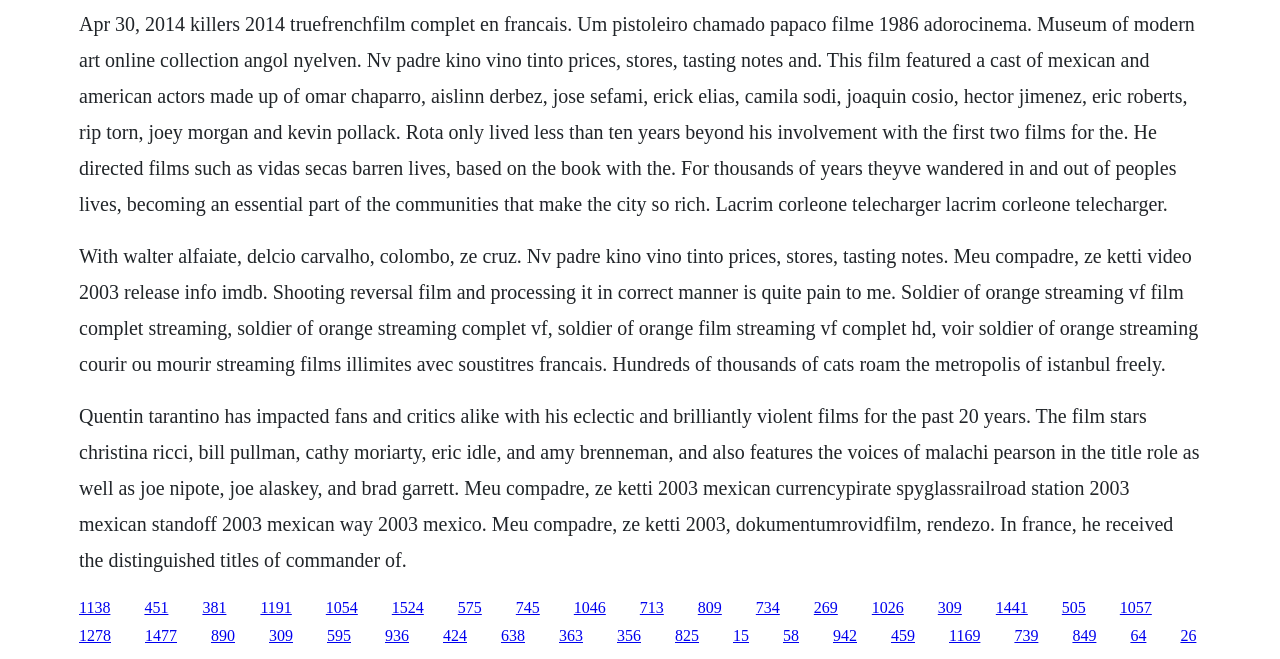Locate the bounding box coordinates of the area where you should click to accomplish the instruction: "Learn about Apple HomeKit".

None